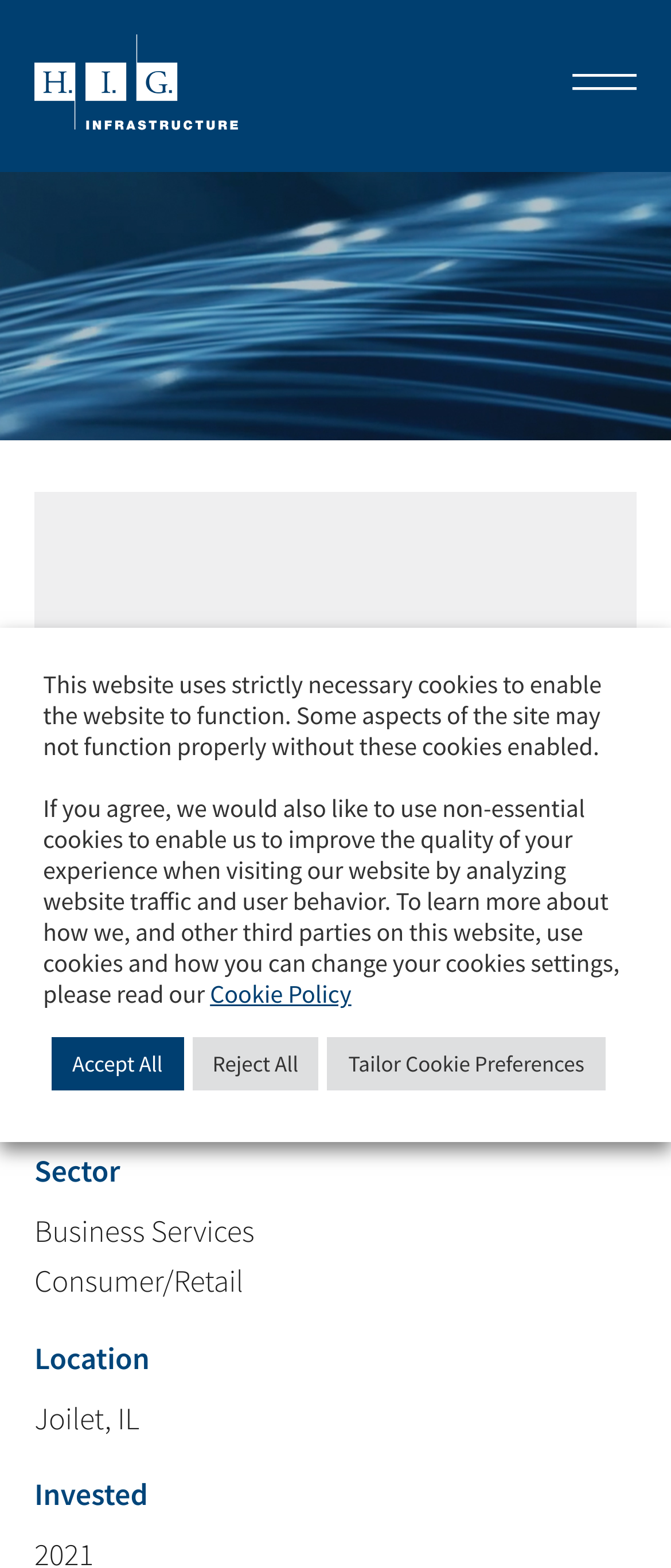Determine the bounding box for the HTML element described here: "parent_node: Contact aria-label="Toggle navigation"". The coordinates should be given as [left, top, right, bottom] with each number being a float between 0 and 1.

[0.821, 0.022, 0.949, 0.088]